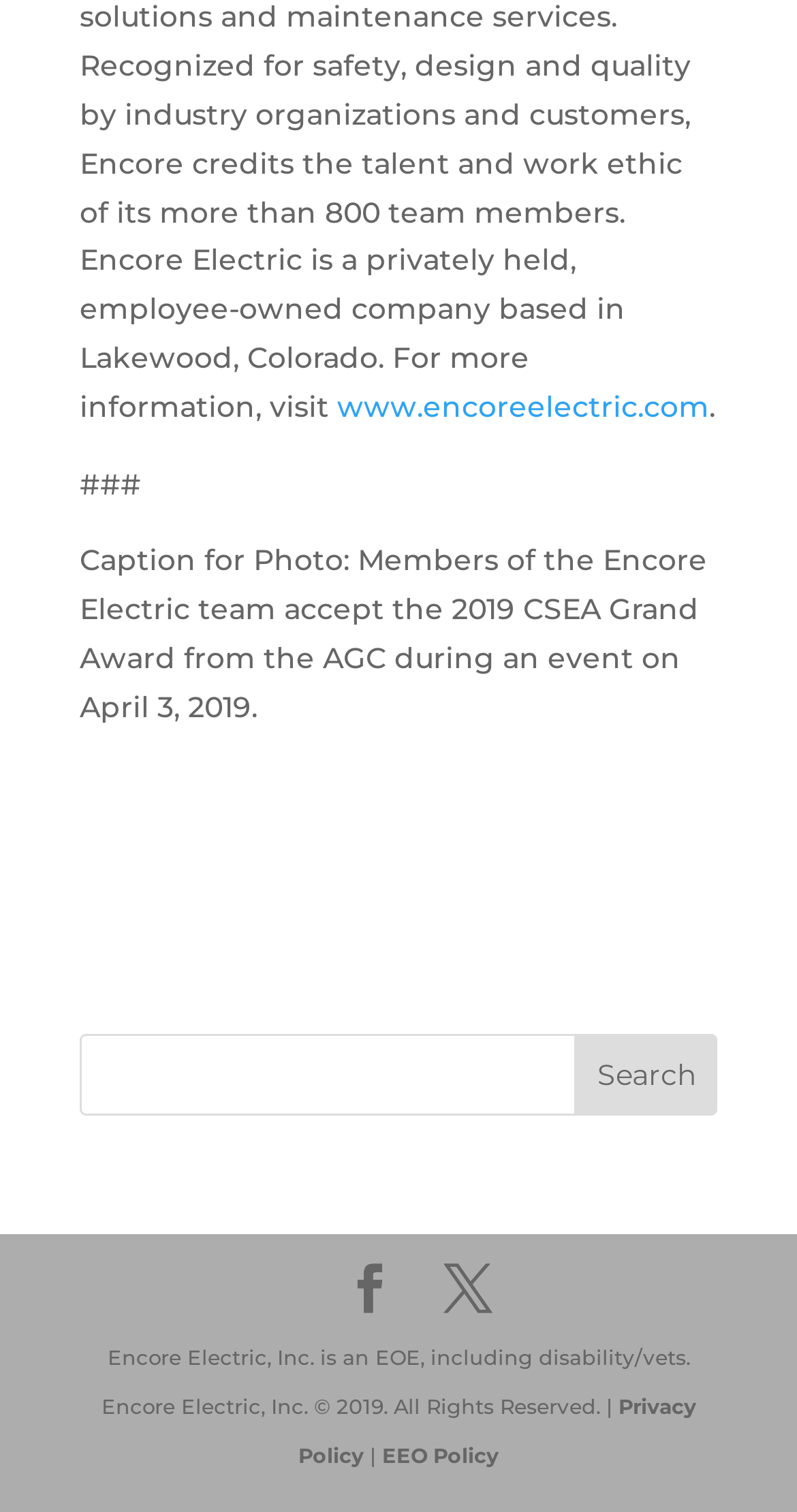How many links are present in the footer section of the webpage?
Analyze the image and deliver a detailed answer to the question.

There are three links present in the footer section of the webpage, namely 'Privacy Policy', 'EEO Policy', and the company website link 'www.encoreelectric.com'.